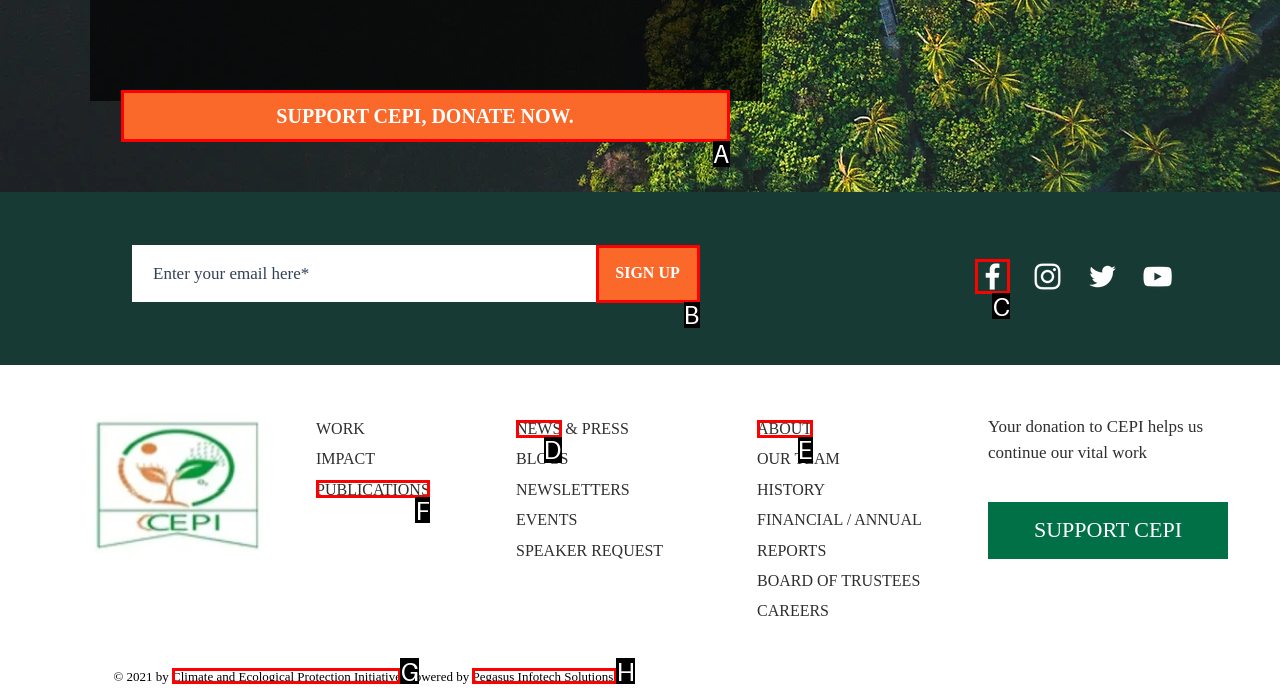Identify which lettered option completes the task: Visit CEPI's Facebook page. Provide the letter of the correct choice.

C